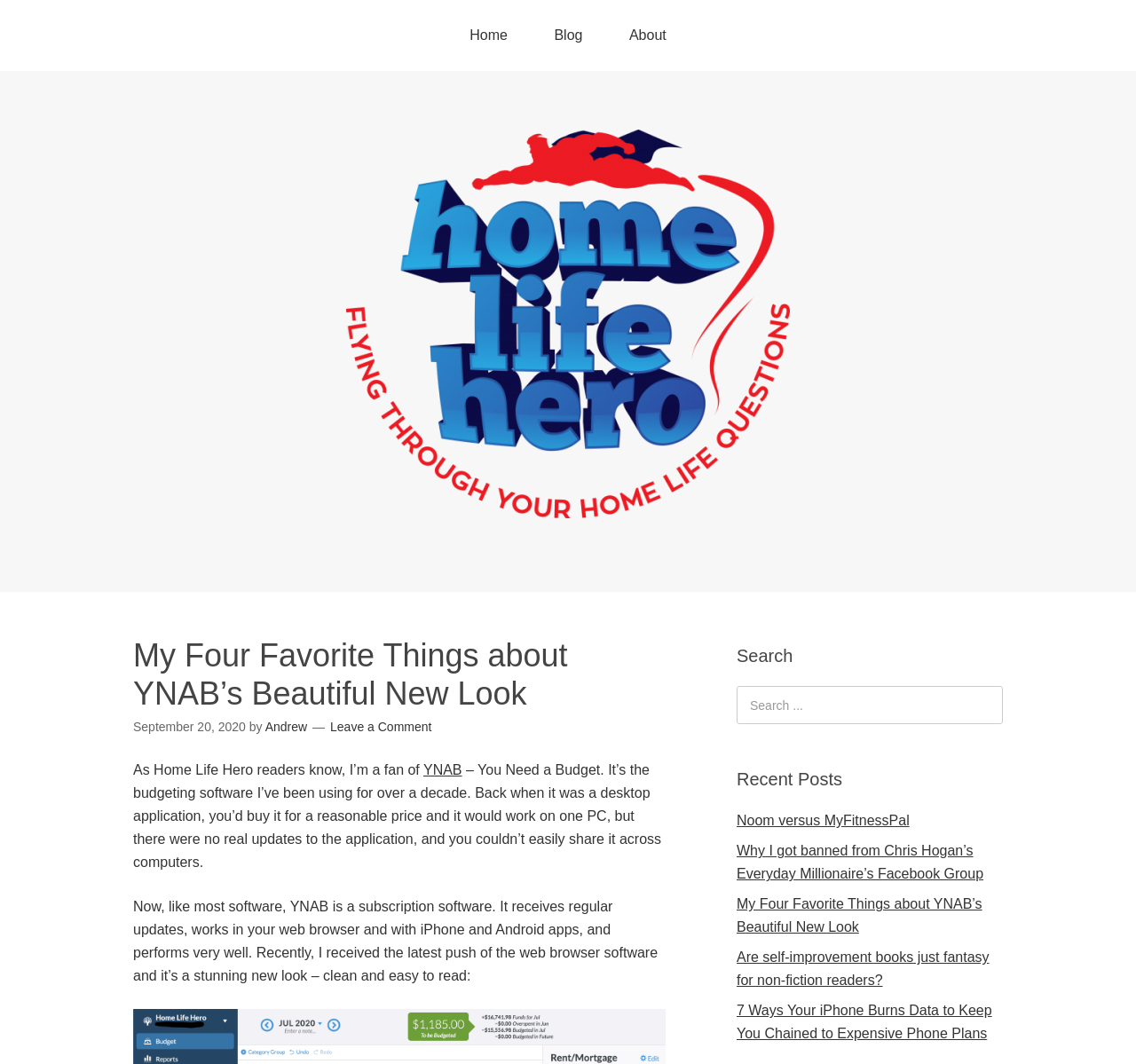Generate a comprehensive description of the webpage content.

The webpage is a blog post titled "My Four Favorite Things about YNAB's Beautiful New Look" on the website "Home Life Hero". At the top of the page, there is a navigation menu with four links: "Home", "Blog", "About", and "Home Life Hero", which is also accompanied by an image of the website's logo. 

Below the navigation menu, there is a header section that contains the title of the blog post, the date and time it was published, the author's name, and a link to leave a comment. 

The main content of the blog post starts with a paragraph of text that discusses the author's experience with YNAB, a budgeting software. The text is divided into several sections, with each section discussing a different aspect of YNAB. 

To the right of the main content, there are three sections: a search bar, a "Recent Posts" section, and a list of links to other blog posts on the website. The "Recent Posts" section contains five links to other blog posts, including the current one.